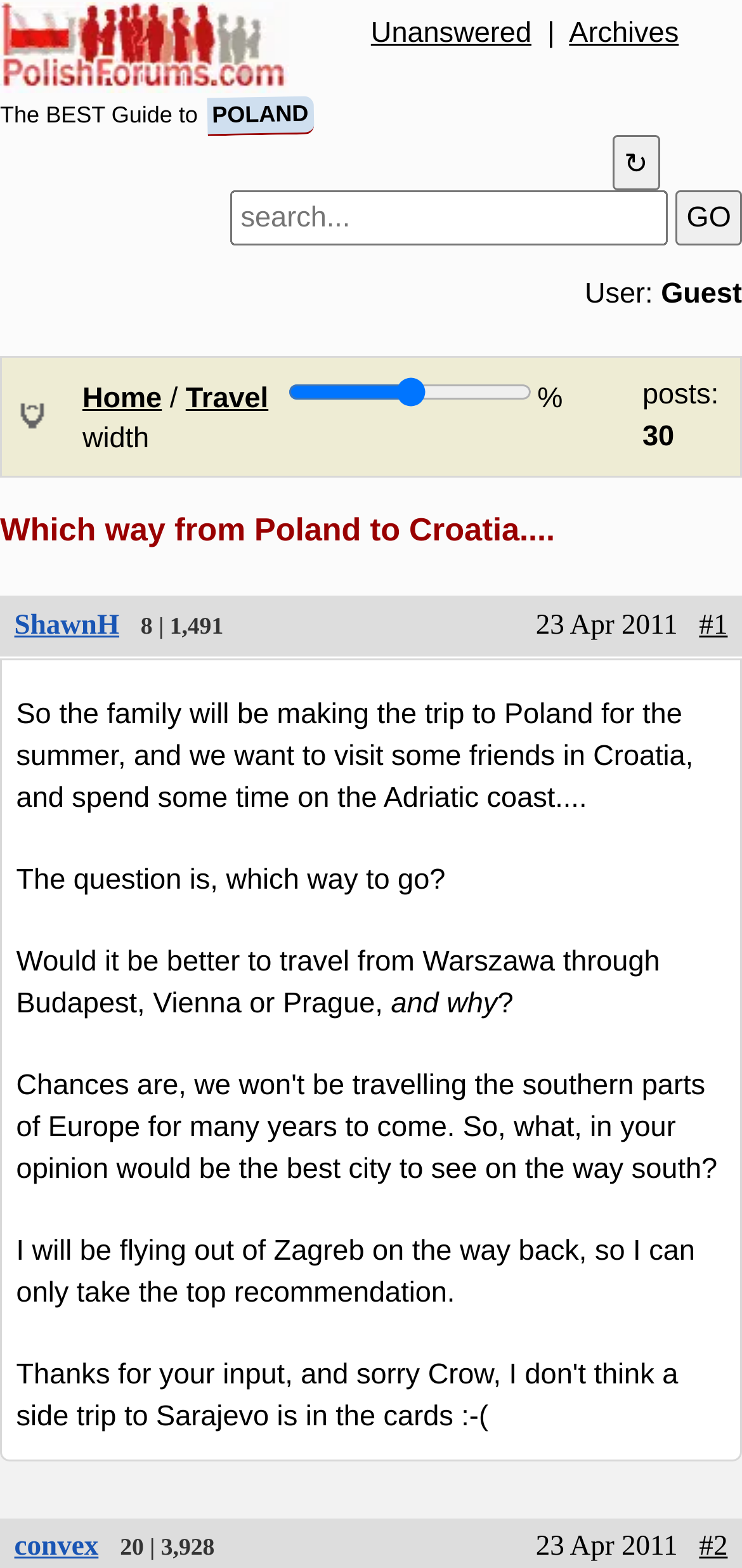What is the width of the travel section?
Refer to the screenshot and deliver a thorough answer to the question presented.

The width of the travel section is determined by reading the text 'Home / Travel 60 % width' in the gridcell element, which indicates that the travel section takes up 60% of the width.